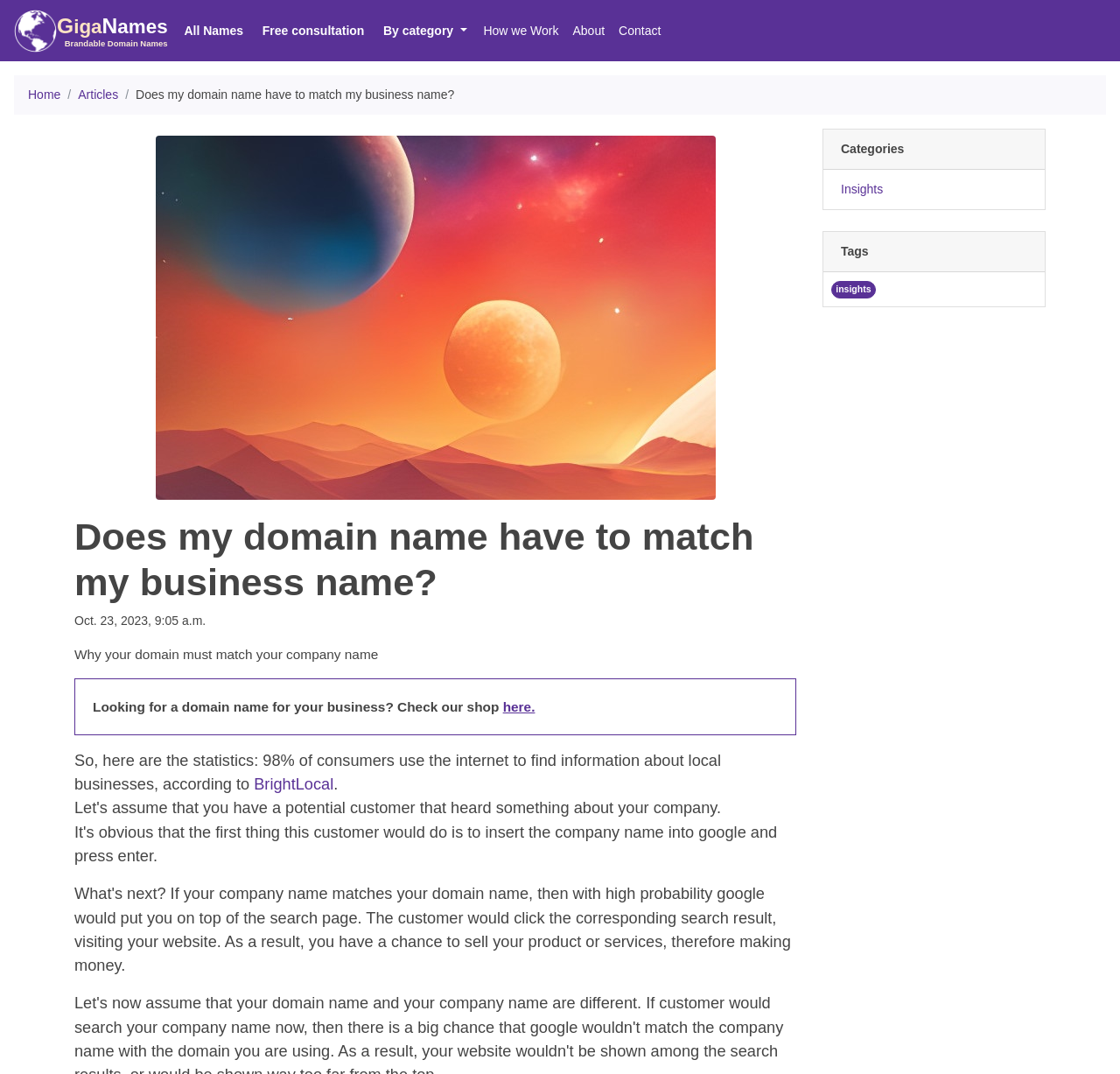Determine the bounding box coordinates for the element that should be clicked to follow this instruction: "Click on the 'GigaNames Brandable Domain Names' link". The coordinates should be given as four float numbers between 0 and 1, in the format [left, top, right, bottom].

[0.012, 0.0, 0.15, 0.057]